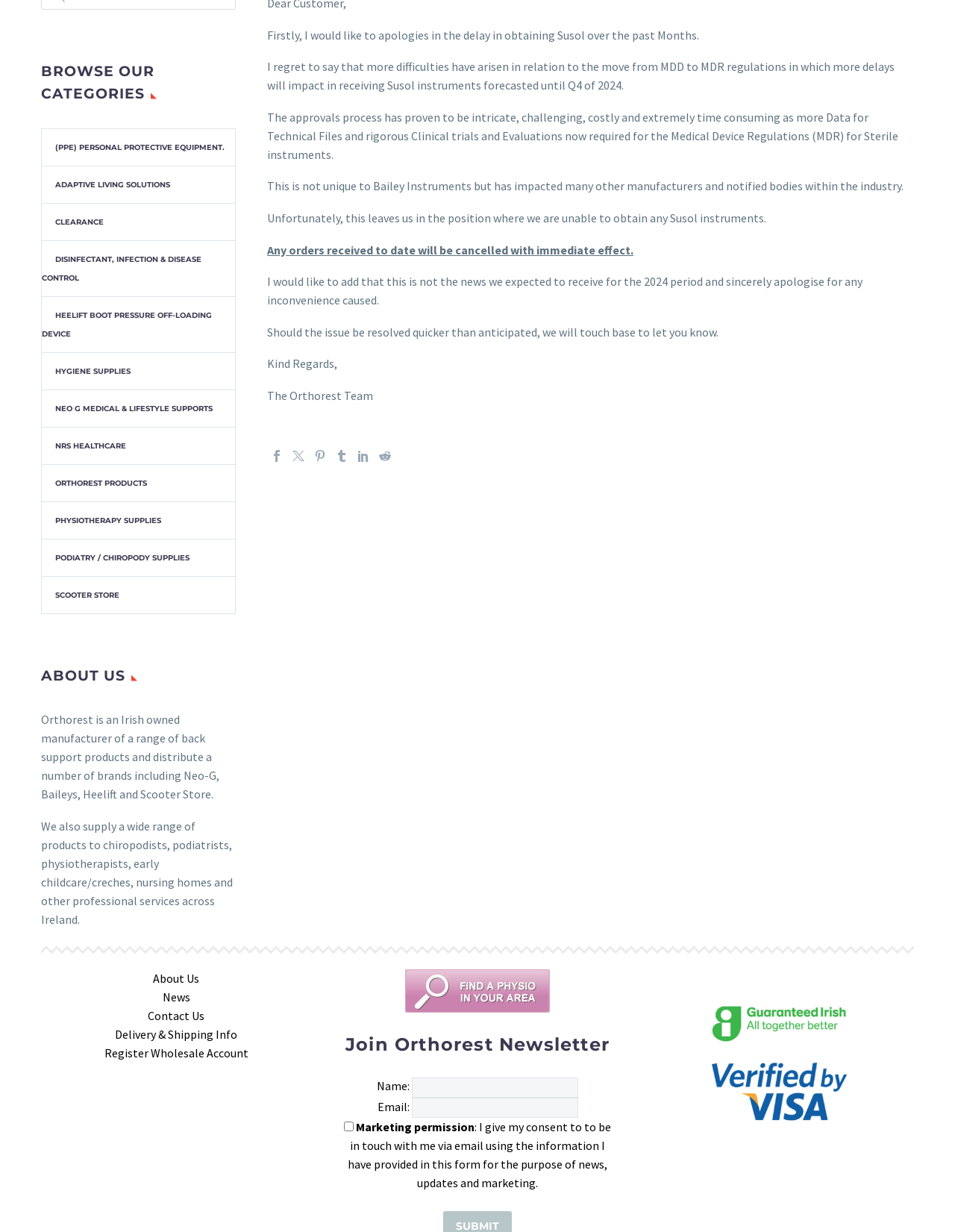Provide the bounding box coordinates for the specified HTML element described in this description: "alt="Commercial Furniture Group"". The coordinates should be four float numbers ranging from 0 to 1, in the format [left, top, right, bottom].

None